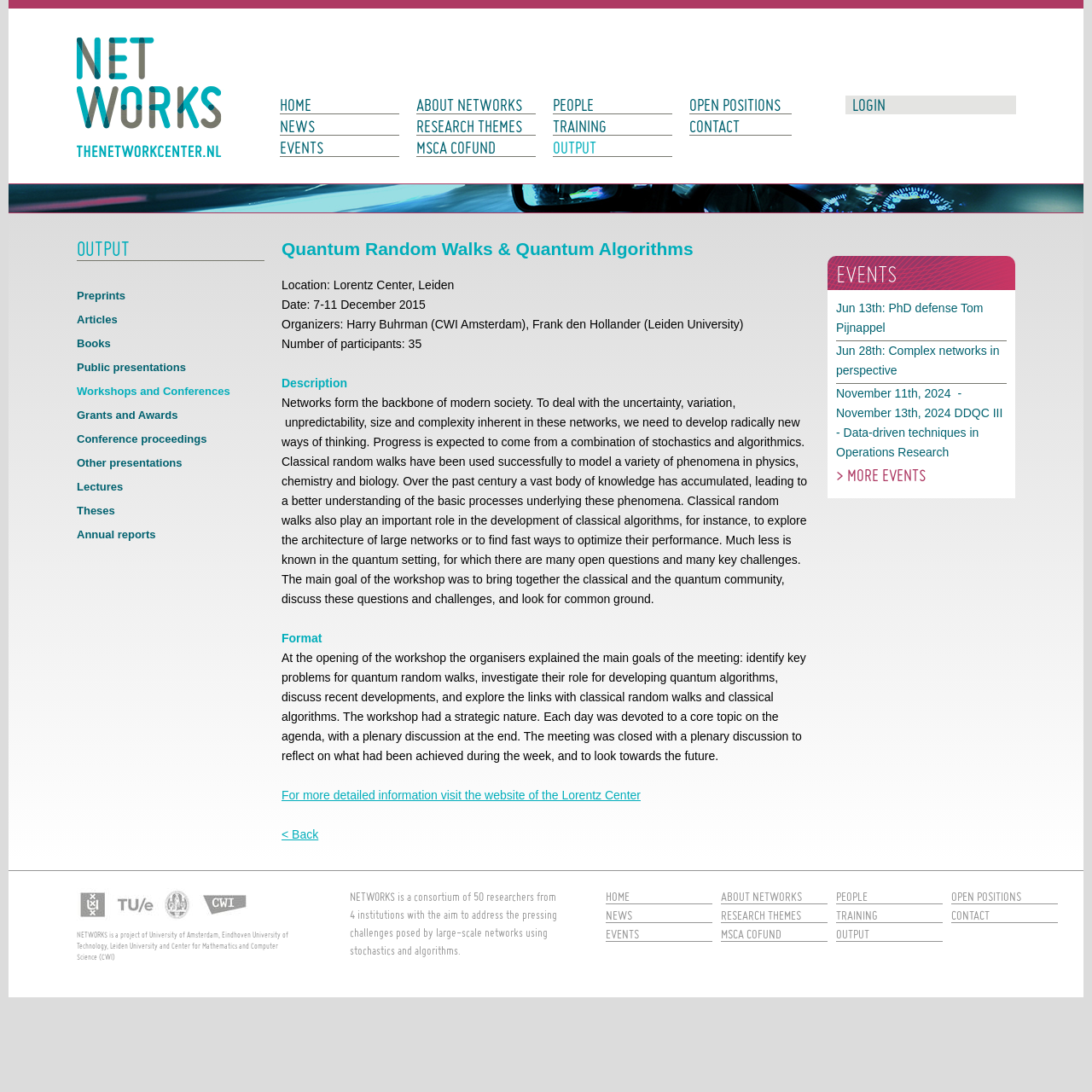Could you identify the text that serves as the heading for this webpage?

Quantum Random Walks & Quantum Algorithms